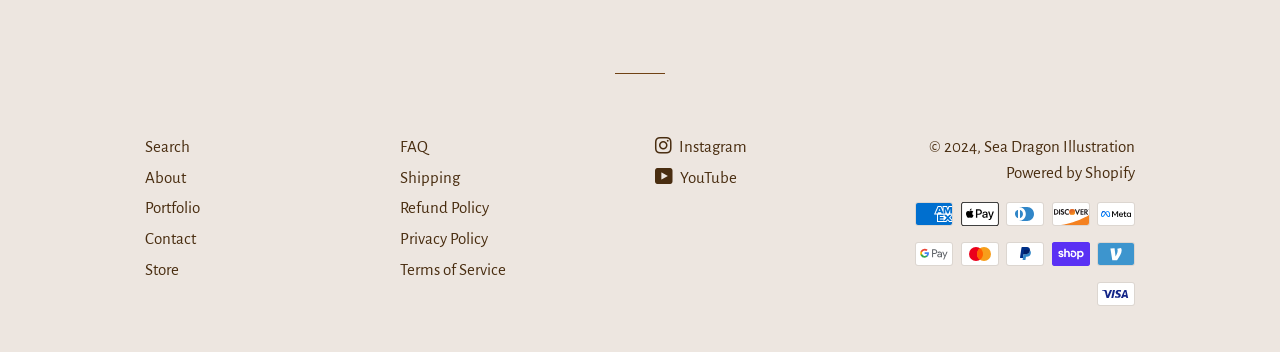Could you highlight the region that needs to be clicked to execute the instruction: "Visit the About page"?

[0.113, 0.479, 0.145, 0.527]